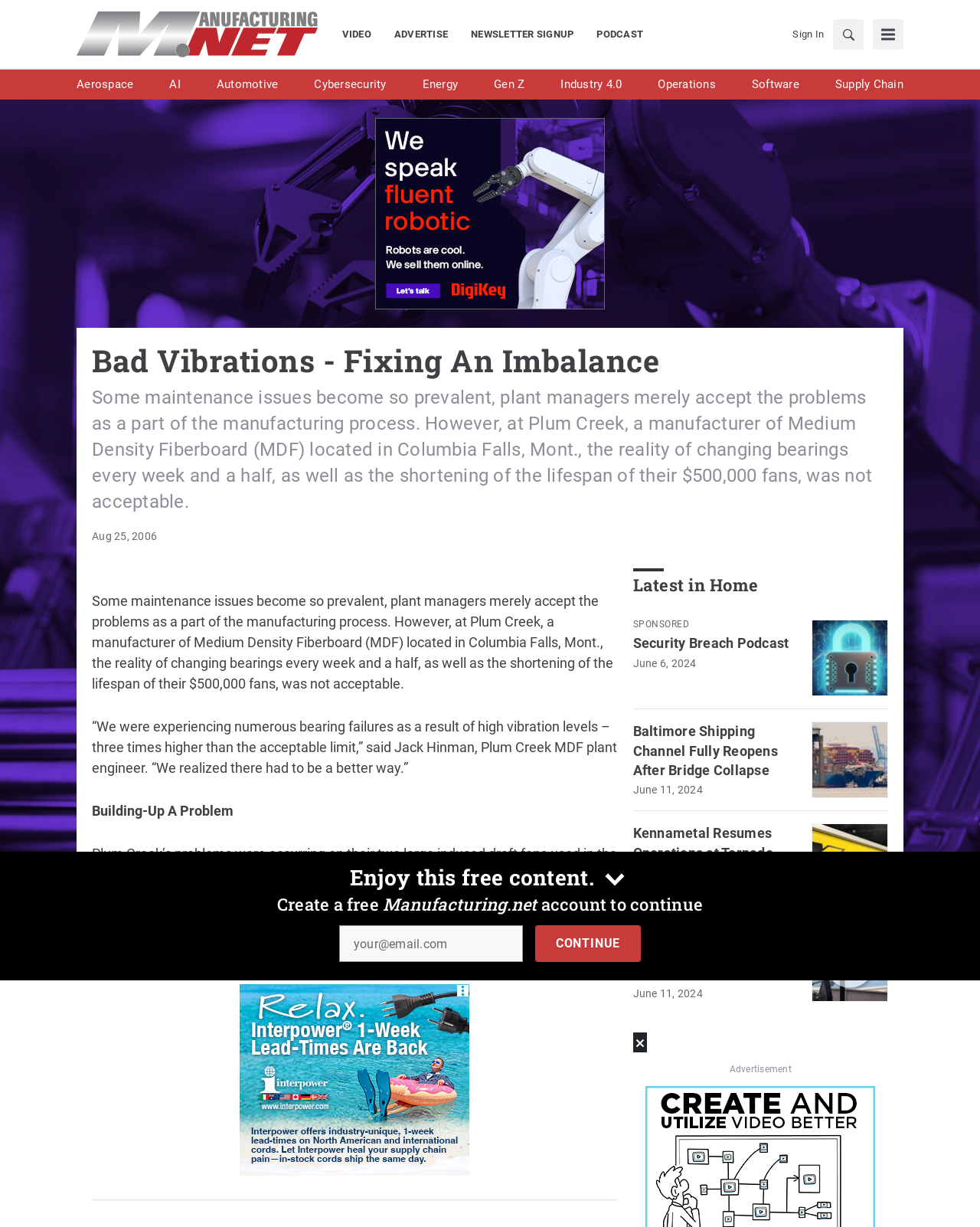What type of fans are mentioned in the article?
Answer with a single word or short phrase according to what you see in the image.

Induced draft fans